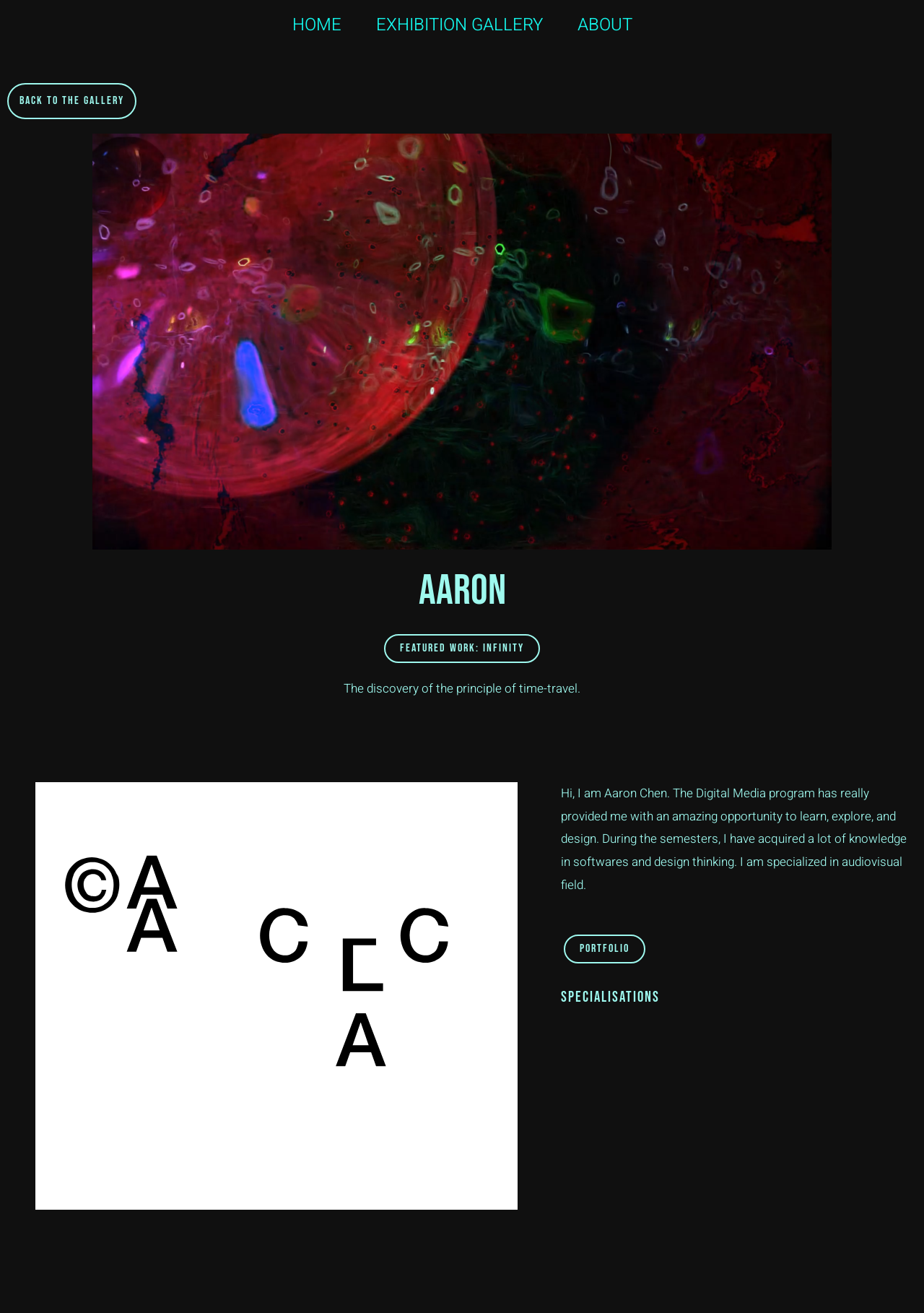What is the title of the featured work? Please answer the question using a single word or phrase based on the image.

Infinity